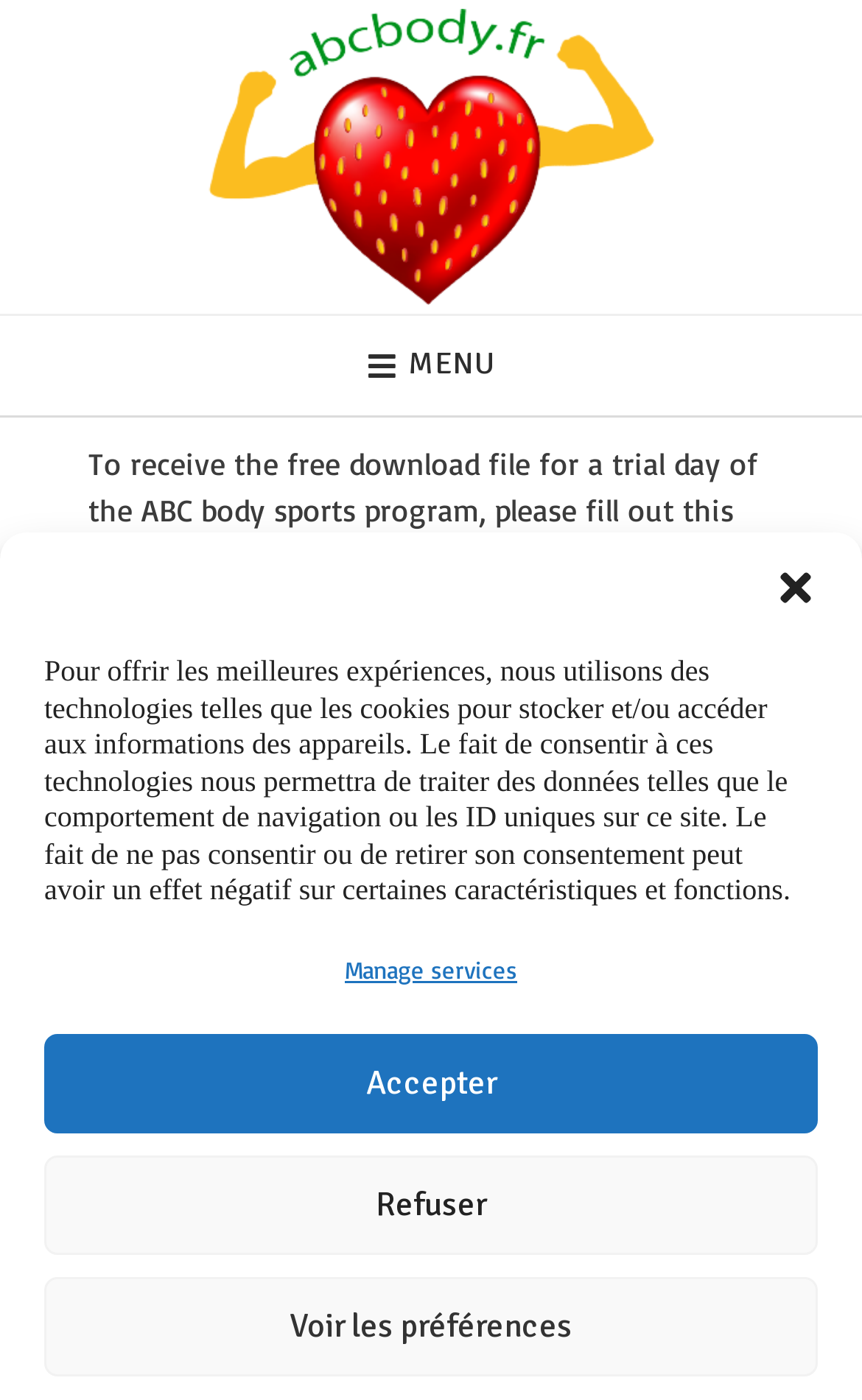Please identify the bounding box coordinates of the area that needs to be clicked to follow this instruction: "Fill in the name field".

[0.103, 0.938, 0.615, 0.986]